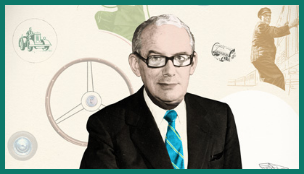Explain the details of the image you are viewing.

The image features a distinguished gentleman, likely exuding the essence of a classic automotive legacy. Dressed in a formal suit with a turquoise tie, he stands in front of a creatively designed background that includes elements representing the automotive world, such as a steering wheel and various engineering components. This portrayal hints at his significant contributions to the automotive industry, specifically within the historical context of Aston Martin, a brand closely associated with luxury and performance vehicles. The image complements a broader narrative about David Brown, a pivotal figure in Aston Martin's history, known for his charismatic personality and unwavering passion for machines. This visual encapsulates the spirit of innovation and nostalgia surrounding the brand during its formative years.